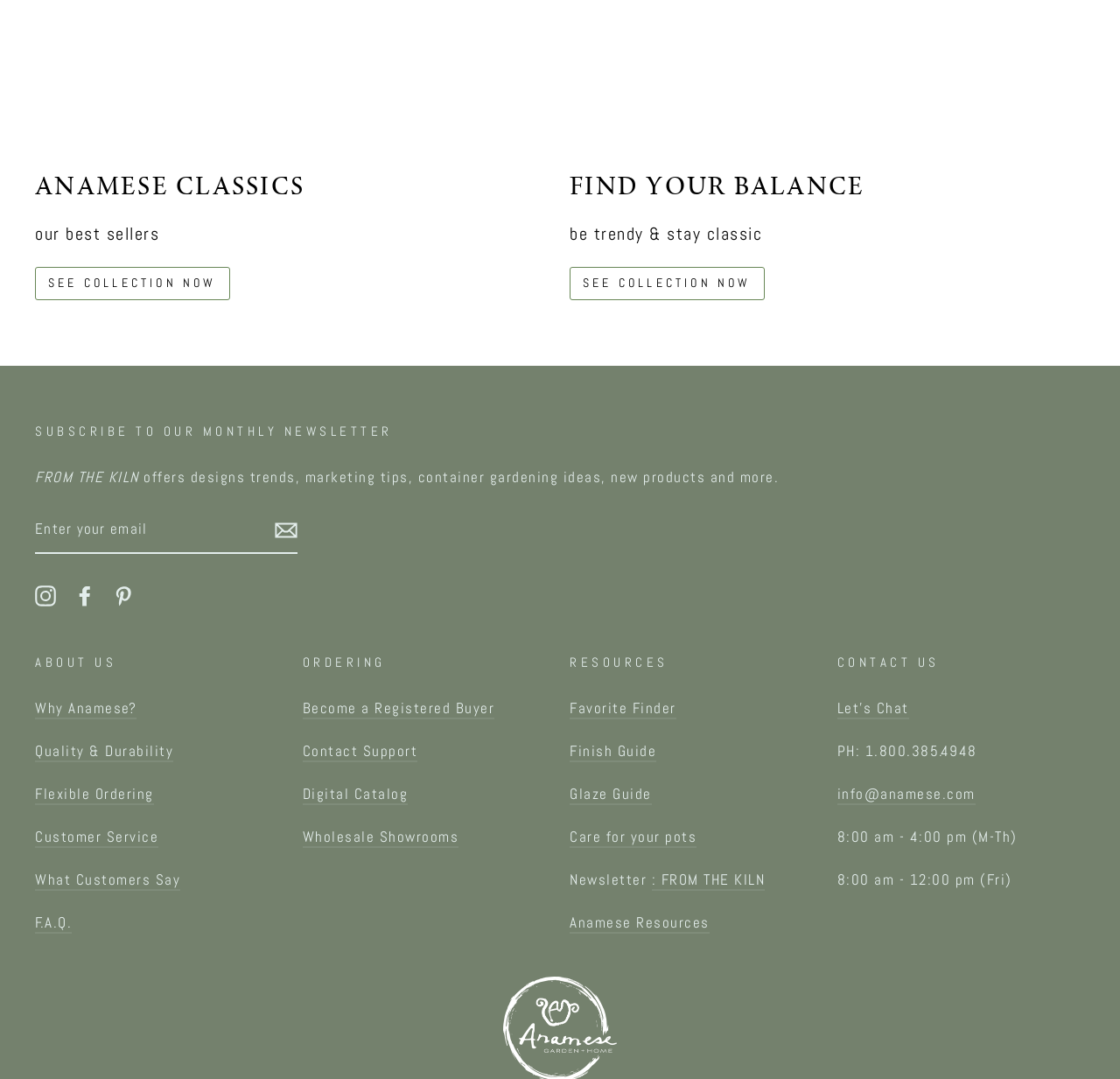Identify the bounding box coordinates of the section that should be clicked to achieve the task described: "Subscribe to the monthly newsletter".

[0.031, 0.471, 0.073, 0.525]